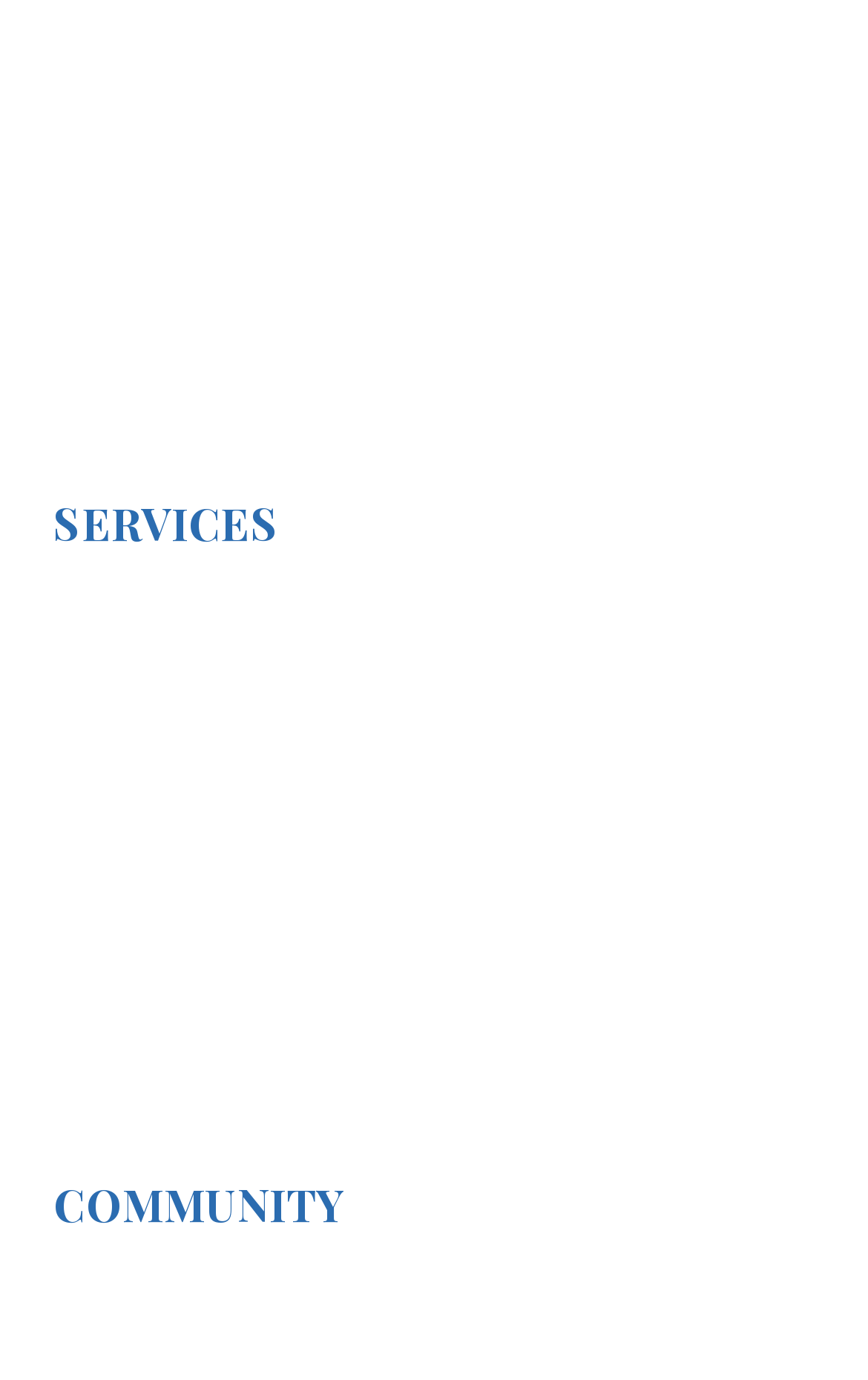How many headings are on the webpage?
Analyze the image and provide a thorough answer to the question.

I identified two headings on the webpage, which are 'SERVICES' and 'COMMUNITY'.